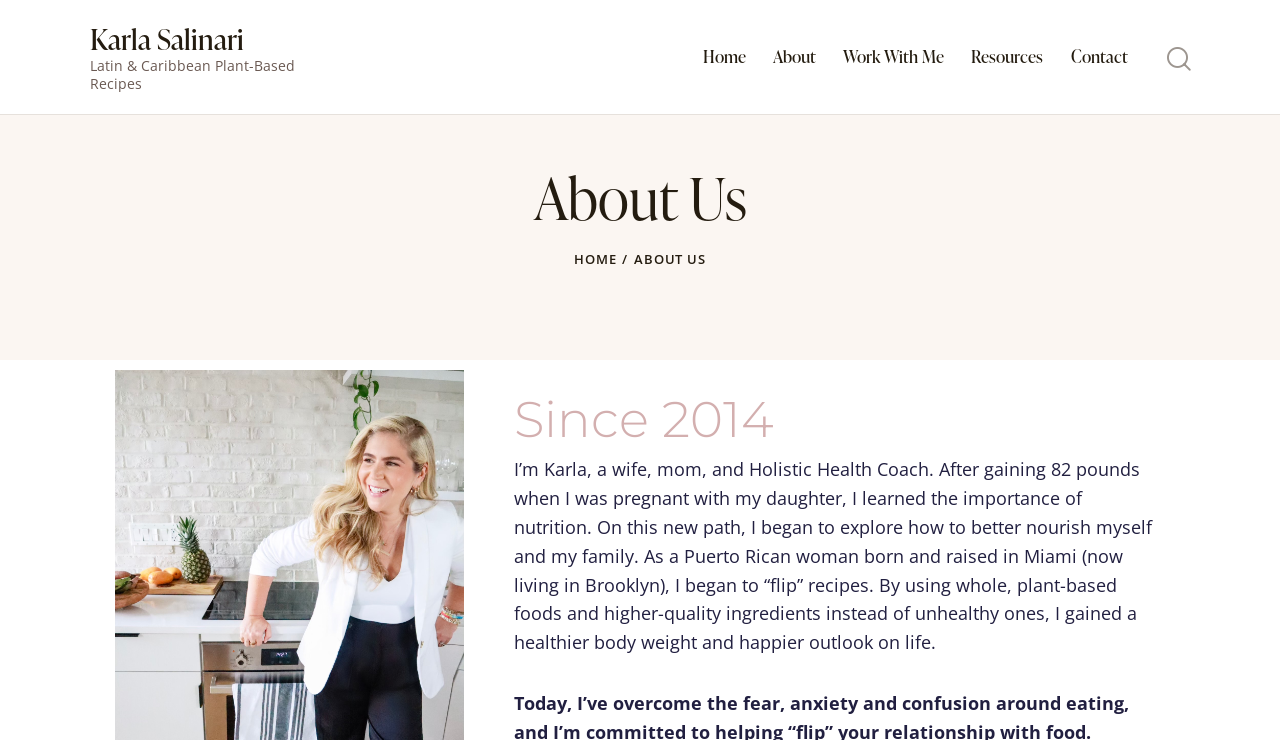Describe all visible elements and their arrangement on the webpage.

The webpage is about Karla Salinari, a Holistic Health Coach, and her personal story. At the top, there are six navigation links: "Karla Salinari Latin & Caribbean Plant-Based Recipes", "Home", "About", "Work With Me", "Resources", and "Contact", aligned horizontally across the page. 

Below the navigation links, there is a search bar with a "Start search" button to its right. 

Further down, there is a large heading "About Us" followed by two links, "HOME" and a duplicate "ABOUT US" in a smaller font. 

On the right side of the page, there is a small link with no text. 

The main content of the page starts with a heading "Since 2014" followed by a paragraph of text that describes Karla's personal story, including her experience with weight gain during pregnancy, her journey to learn about nutrition, and how she began to create healthier recipes using whole, plant-based foods. This text takes up most of the page's content area.